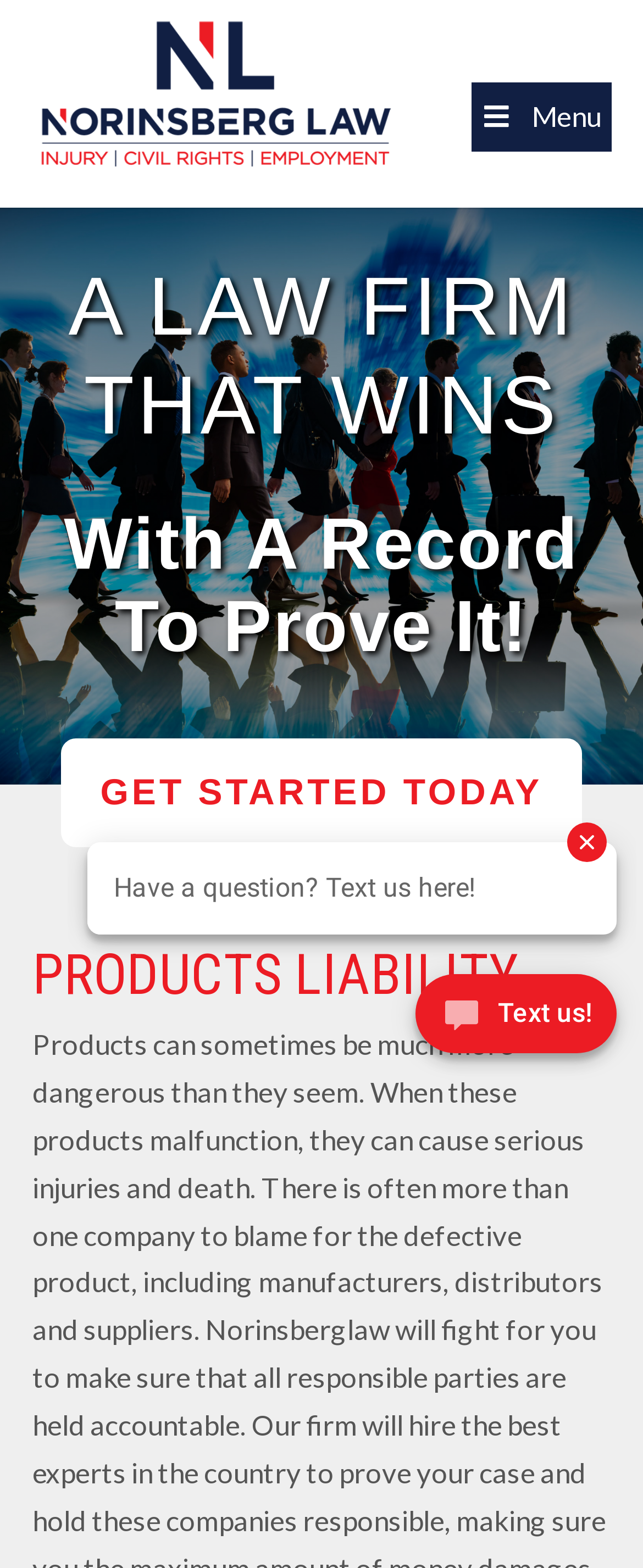What is the main area of practice?
Please give a well-detailed answer to the question.

I found the answer by looking at the heading element with the text 'PRODUCTS LIABILITY' which is located below the main title of the webpage, indicating that it is the main area of practice of the law office.